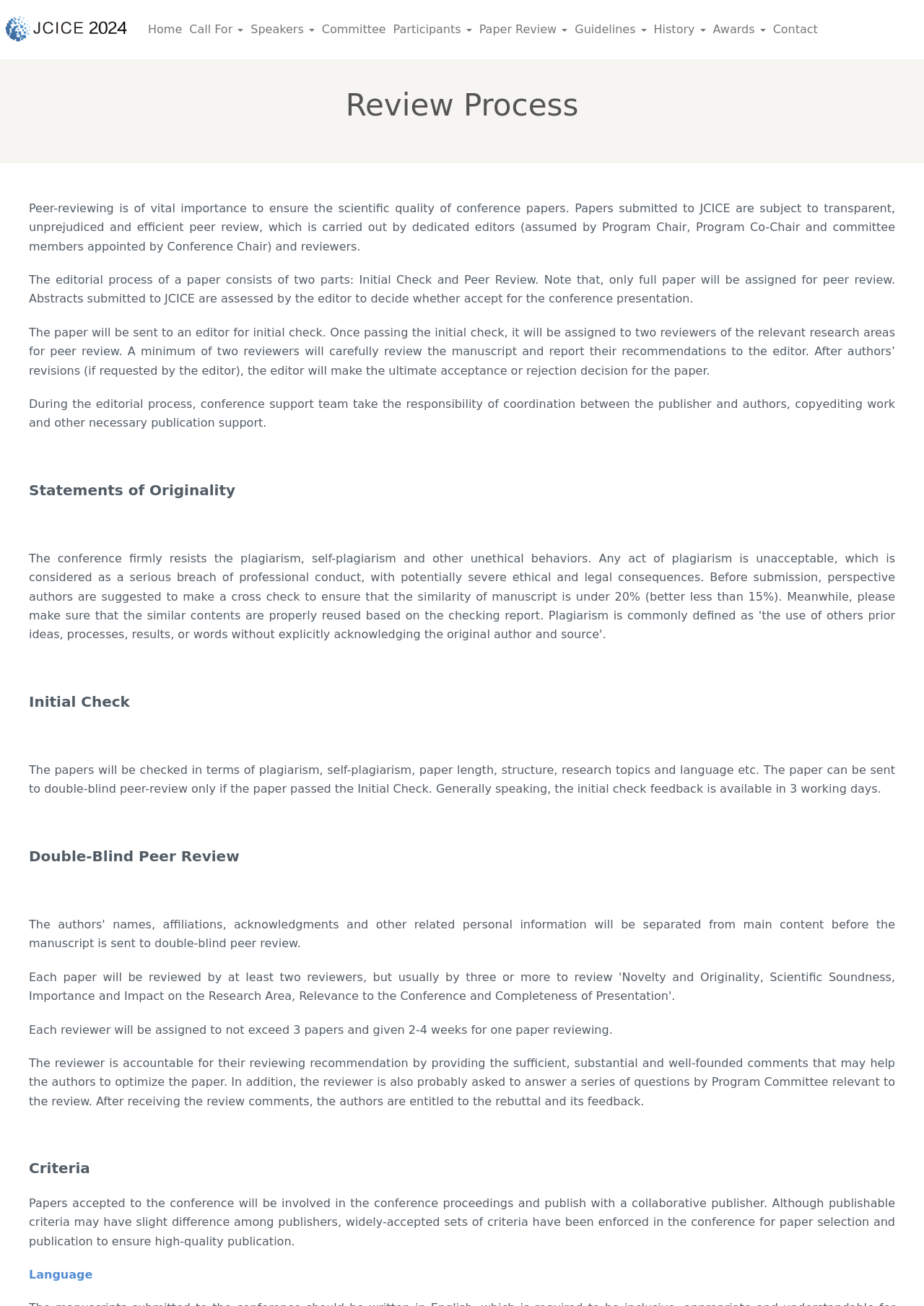Please answer the following question using a single word or phrase: 
What is the purpose of peer-reviewing in JCICE?

Ensure scientific quality